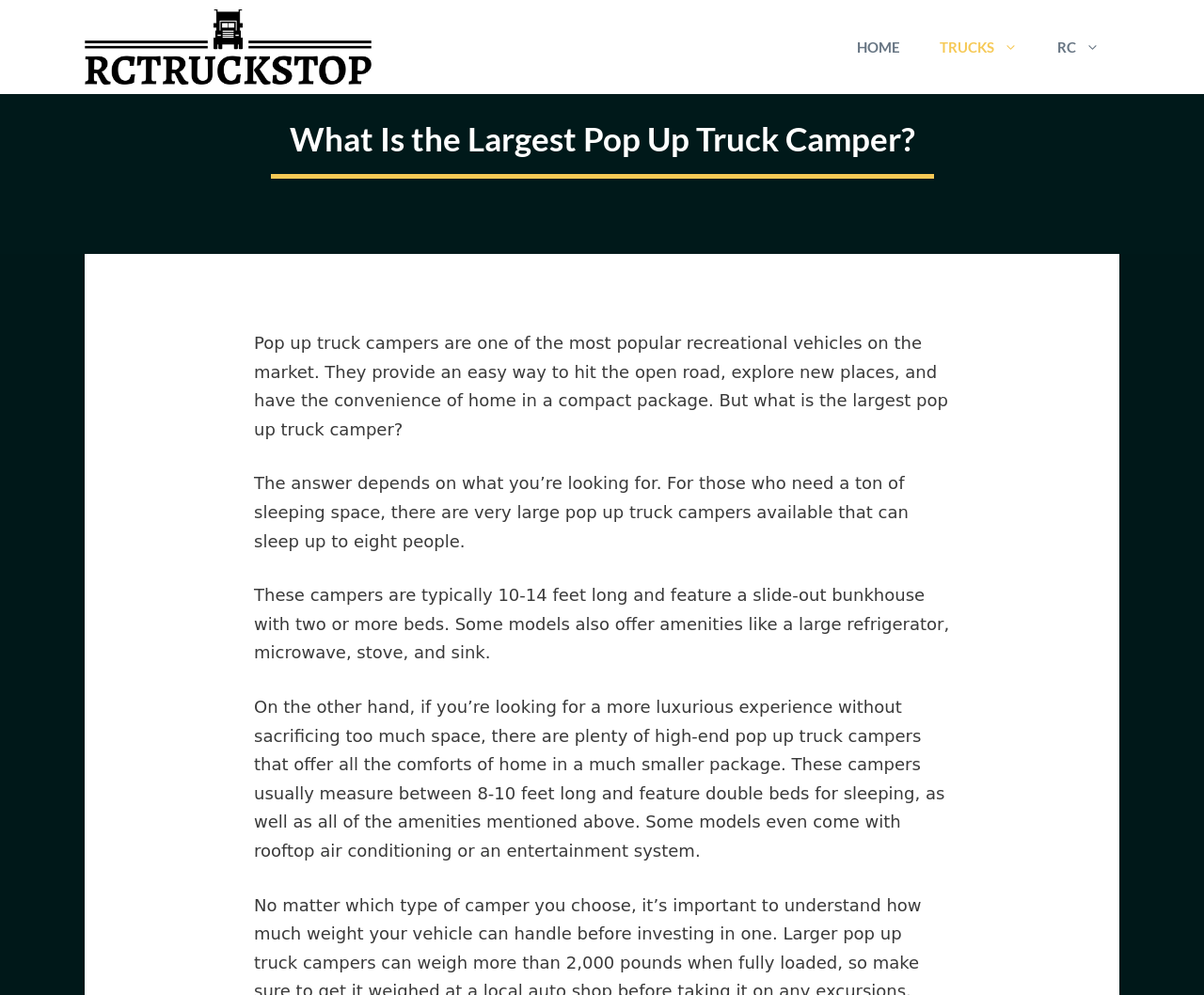What is the length of the smaller luxurious pop up truck campers?
Kindly offer a detailed explanation using the data available in the image.

According to the webpage, the smaller luxurious pop up truck campers that offer all the comforts of home in a much smaller package usually measure between 8-10 feet long and feature double beds for sleeping, as well as all the amenities mentioned above.